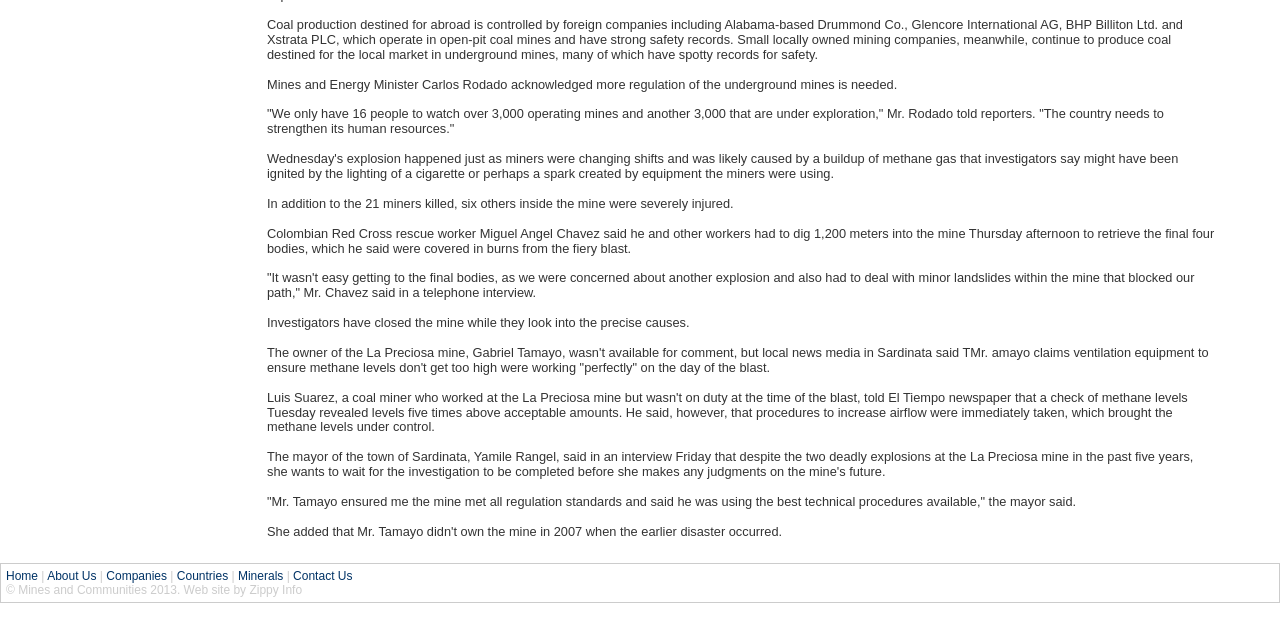Given the description of the UI element: "Countries", predict the bounding box coordinates in the form of [left, top, right, bottom], with each value being a float between 0 and 1.

[0.138, 0.916, 0.178, 0.938]